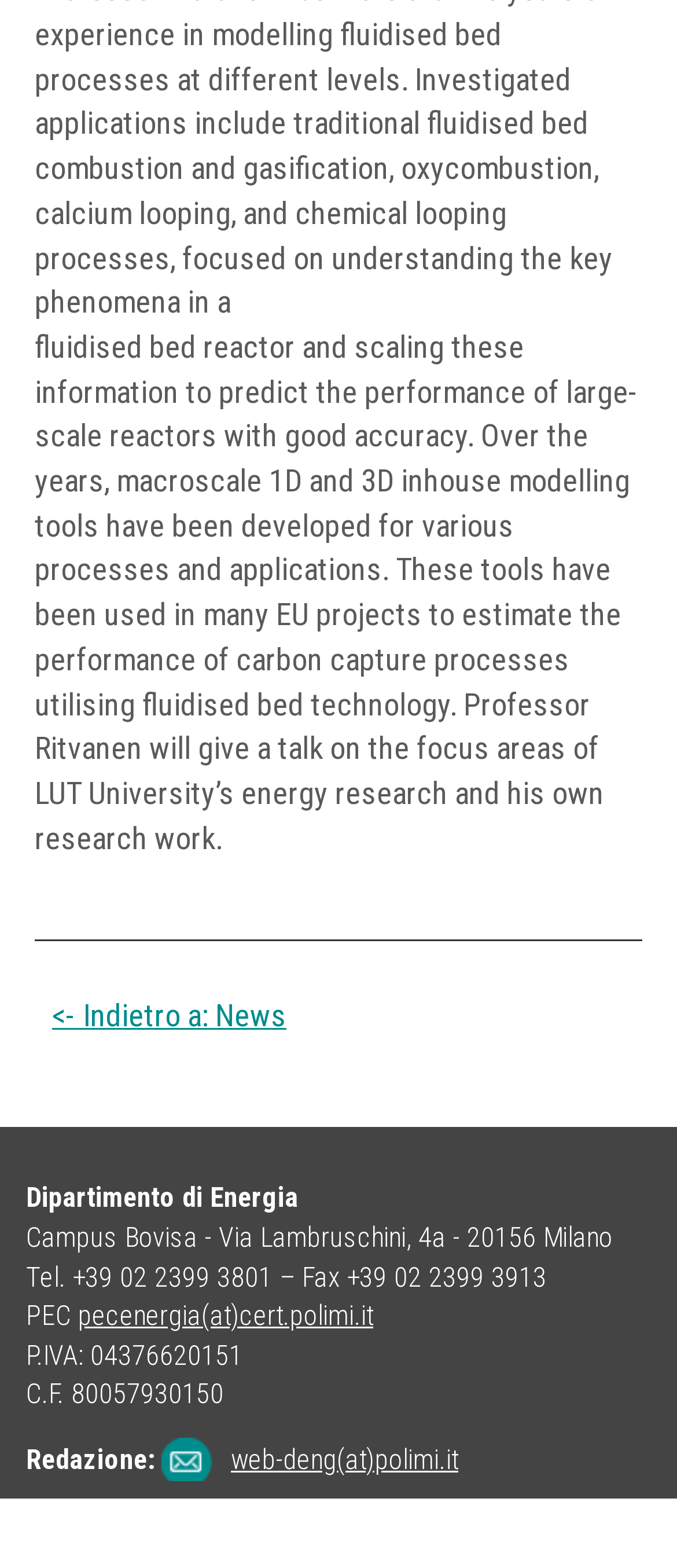Identify the bounding box for the UI element described as: "pecenergia(at)cert.polimi.it". Ensure the coordinates are four float numbers between 0 and 1, formatted as [left, top, right, bottom].

[0.115, 0.829, 0.551, 0.85]